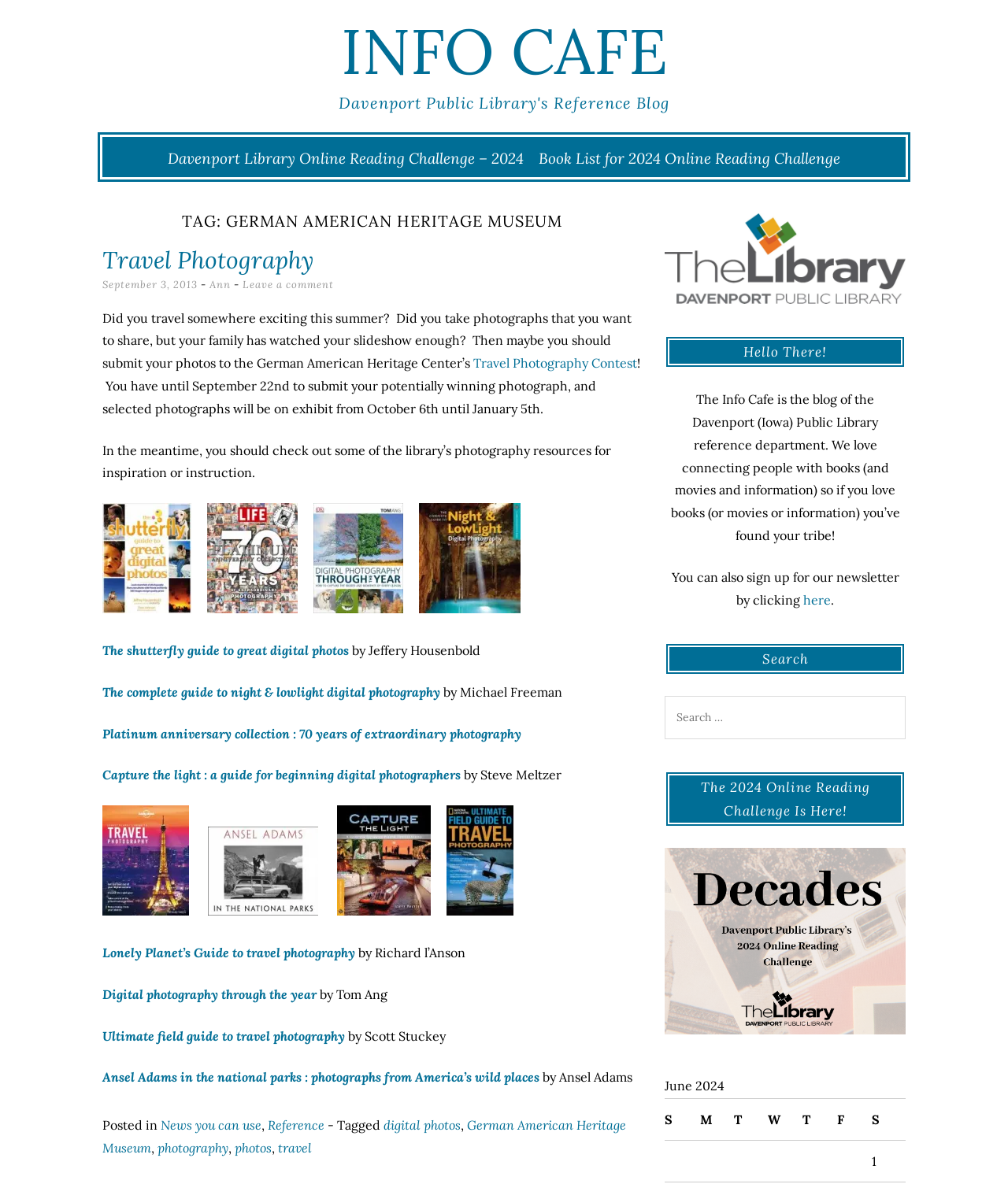Locate the bounding box coordinates of the area to click to fulfill this instruction: "Read the 'Travel Photography' article". The bounding box should be presented as four float numbers between 0 and 1, in the order [left, top, right, bottom].

[0.102, 0.207, 0.311, 0.232]